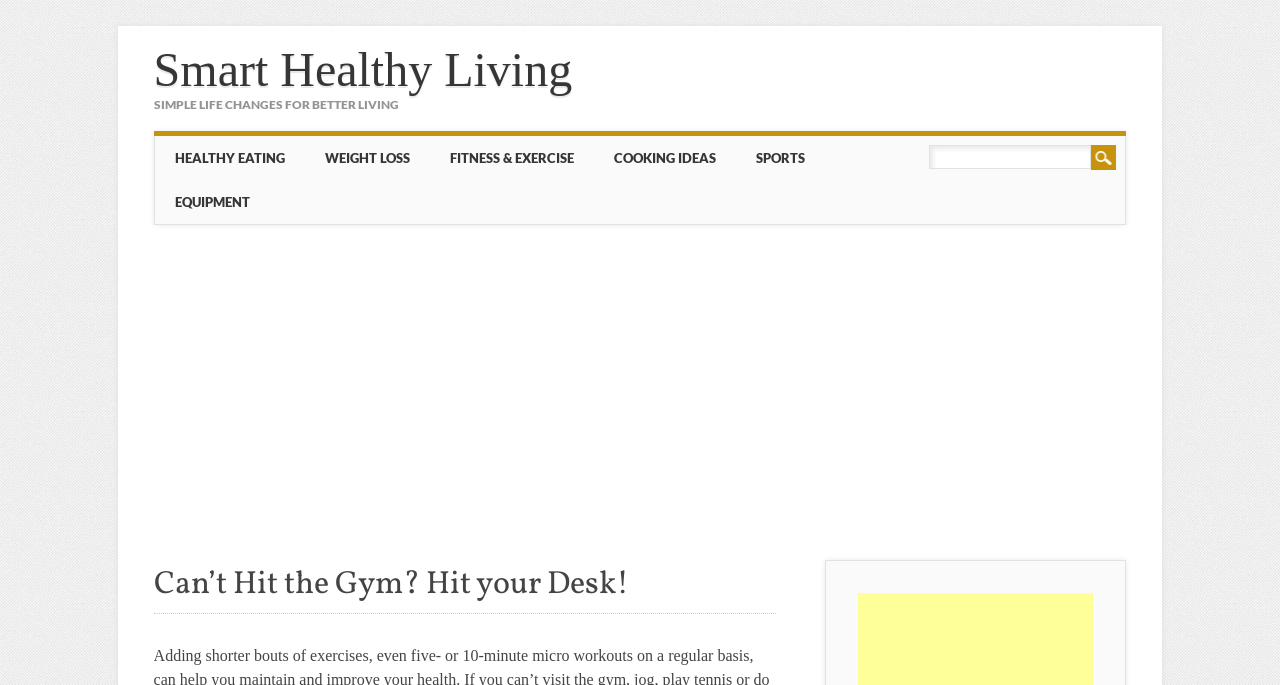Answer the question below using just one word or a short phrase: 
How many iframes are there on the webpage?

1